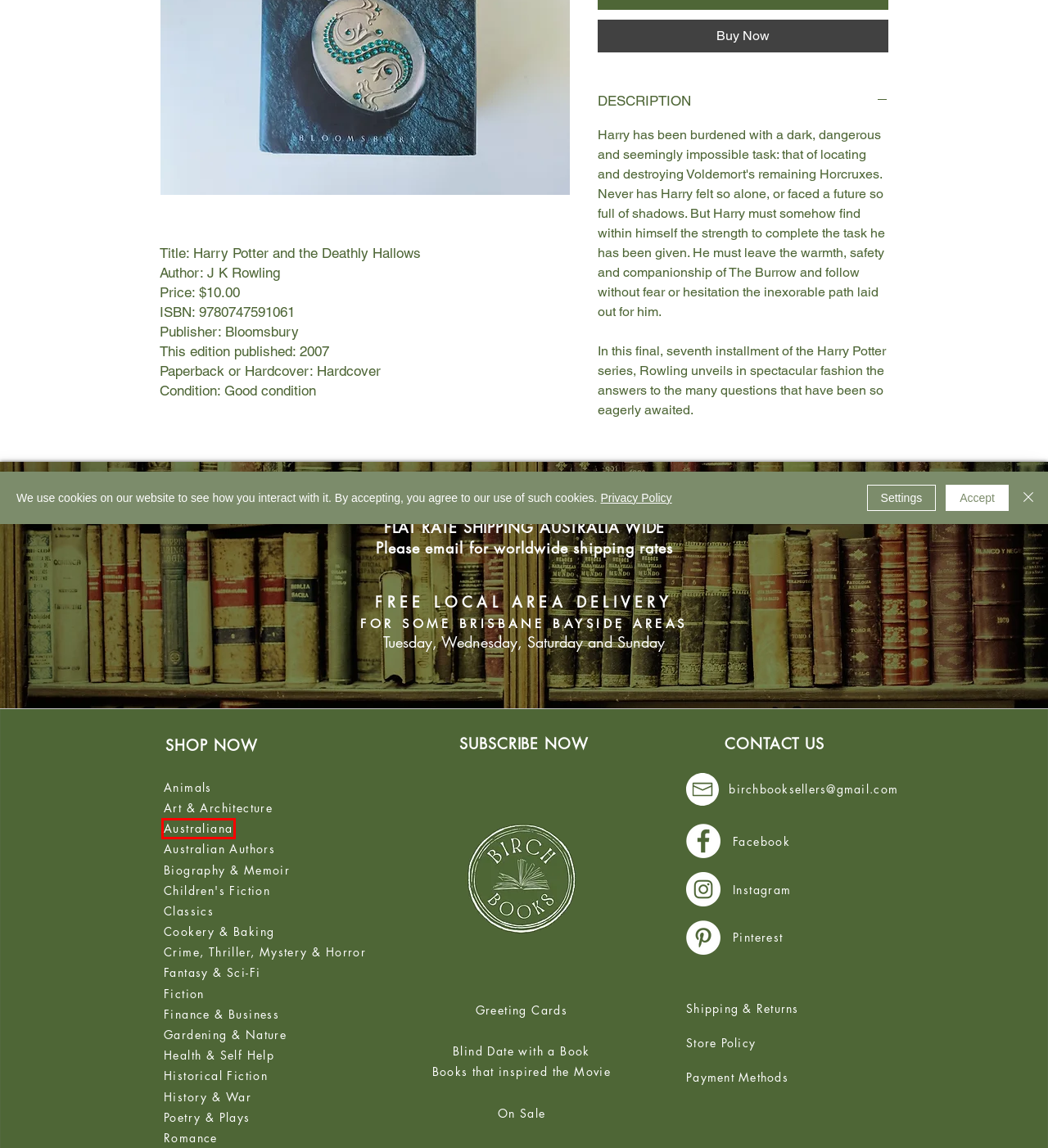Check out the screenshot of a webpage with a red rectangle bounding box. Select the best fitting webpage description that aligns with the new webpage after clicking the element inside the bounding box. Here are the candidates:
A. Australiana | Birch Books | Brisbane
B. Gardening & Nature | Birch Books | Brisbane
C. Art & Architecture | Birch Books | Brisbane
D. Fantasy & Sci-Fi | Birch Books | Brisbane
E. Finance & Business | Birch Books | Brisbane
F. Poetry & Plays | Birch Books | Brisbane
G. Australian Authors | Birch Books | Brisbane
H. Shipping & Returns | Birch Books | Secondhand Books

A